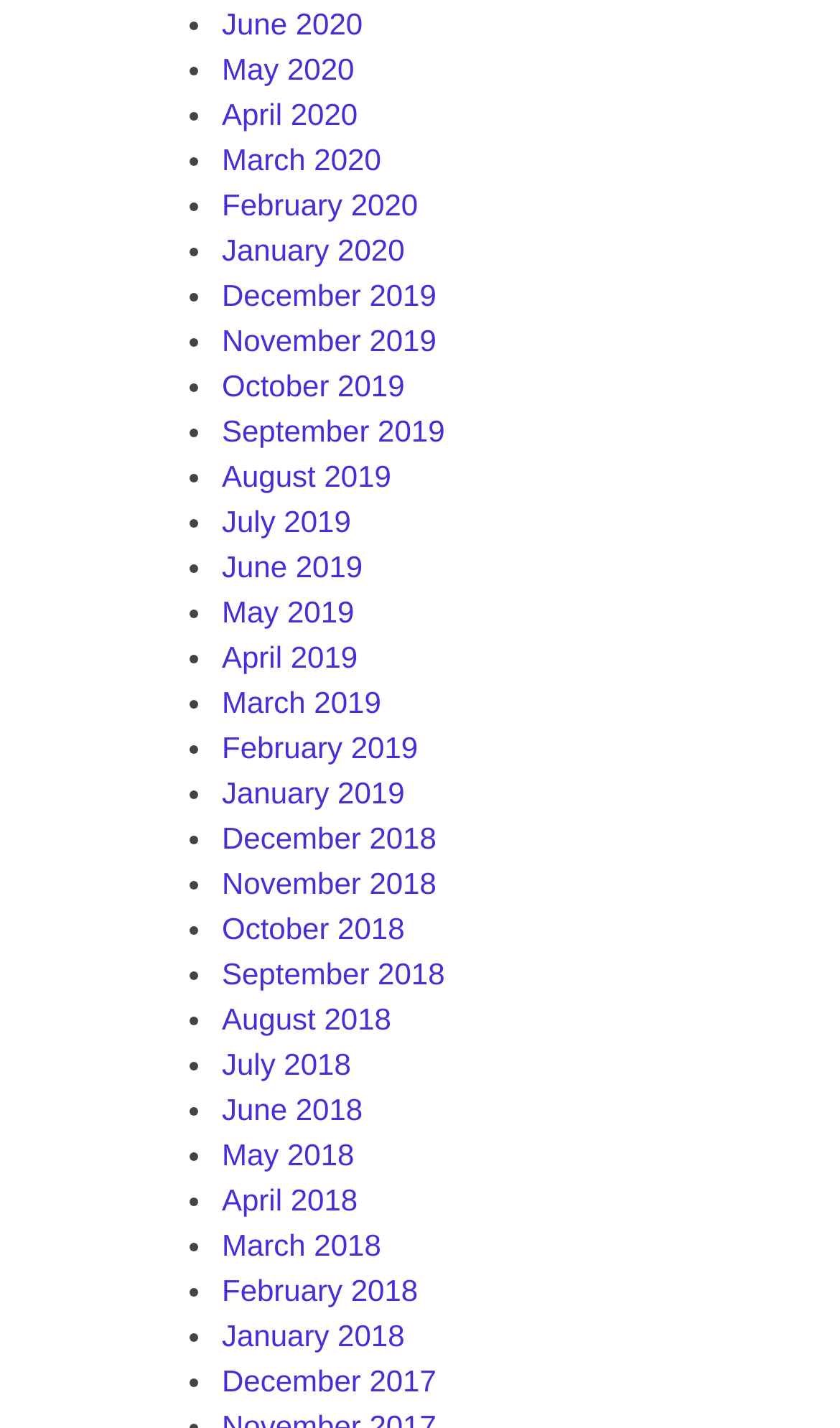What is the format of the month listings?
Refer to the image and give a detailed answer to the question.

By examining the list of links on the webpage, I found that the format of the month listings is 'Month YYYY', where 'Month' is the name of the month (e.g. June, July, etc.) and 'YYYY' is the year (e.g. 2020, 2019, etc.).